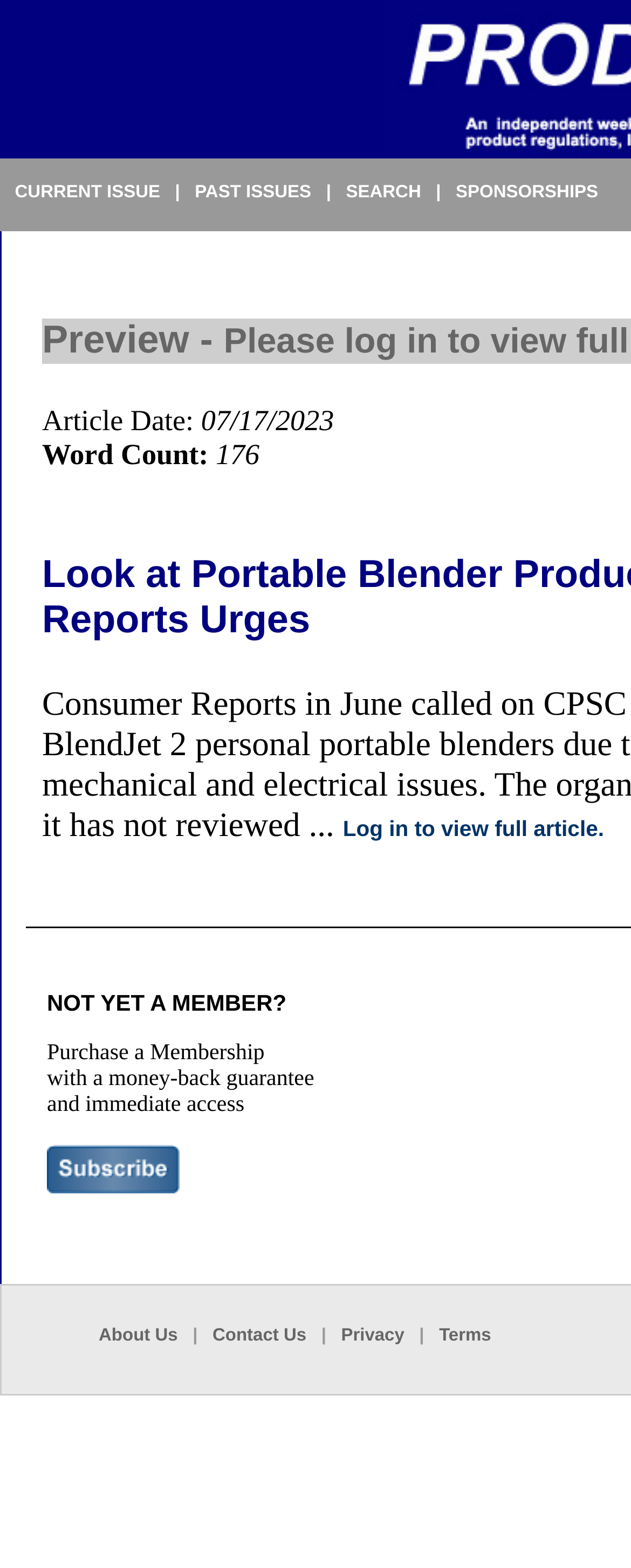Determine the bounding box coordinates for the UI element matching this description: "Privacy".

[0.541, 0.846, 0.641, 0.858]